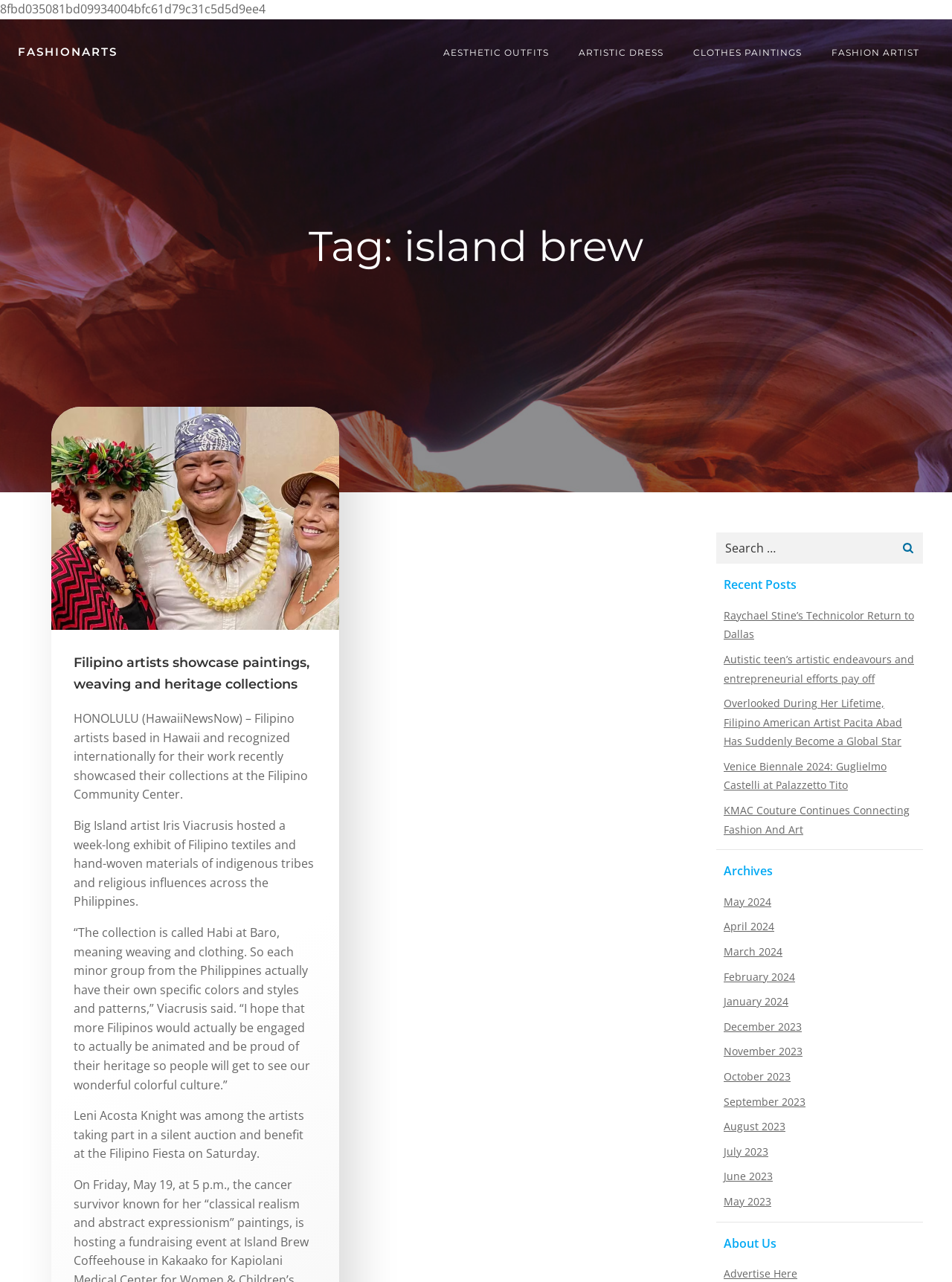Please determine the bounding box coordinates for the element that should be clicked to follow these instructions: "Read about Filipino artists showcasing paintings and heritage collections".

[0.054, 0.397, 0.356, 0.41]